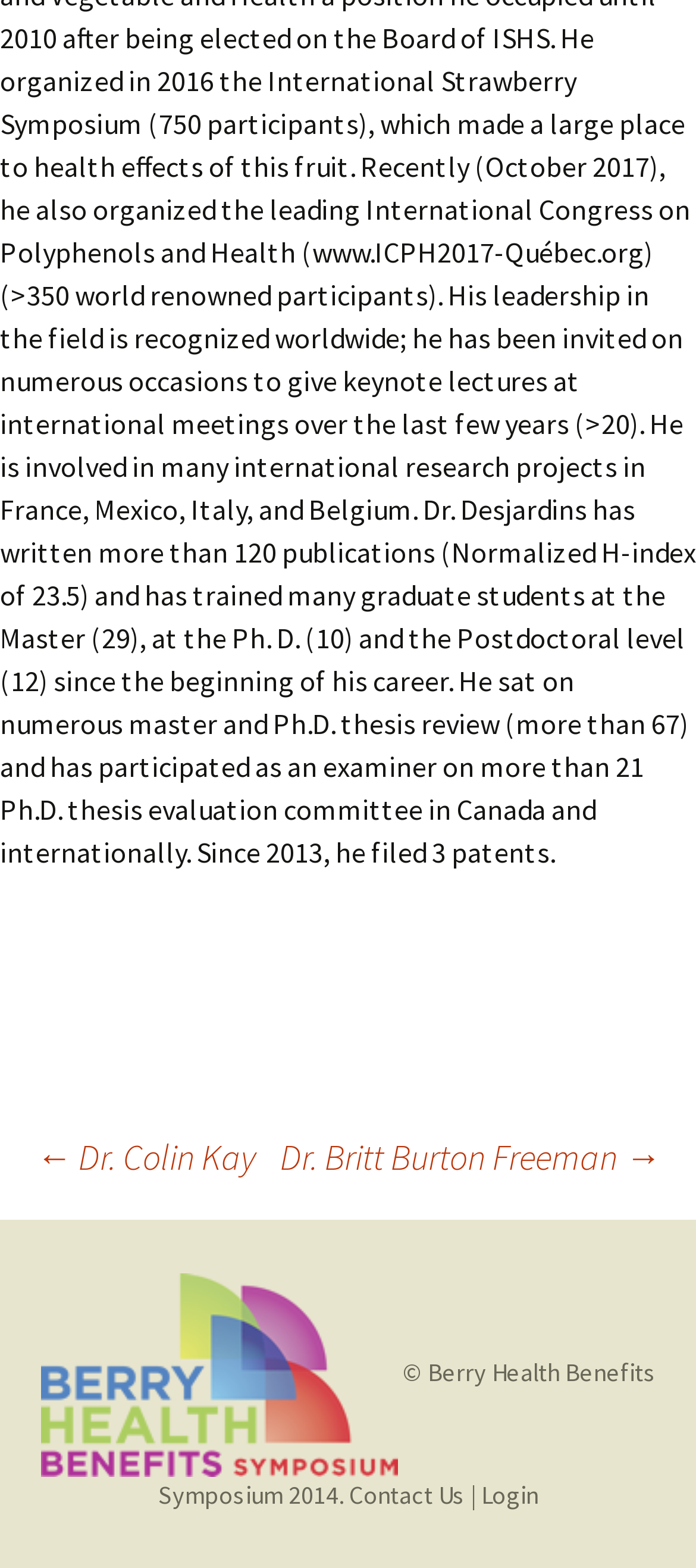Analyze the image and give a detailed response to the question:
What is the name of the symposium?

The name of the symposium can be found in the image element with the bounding box coordinates [0.058, 0.812, 0.571, 0.941], which is 'Berry Health Benefits Symposium'.